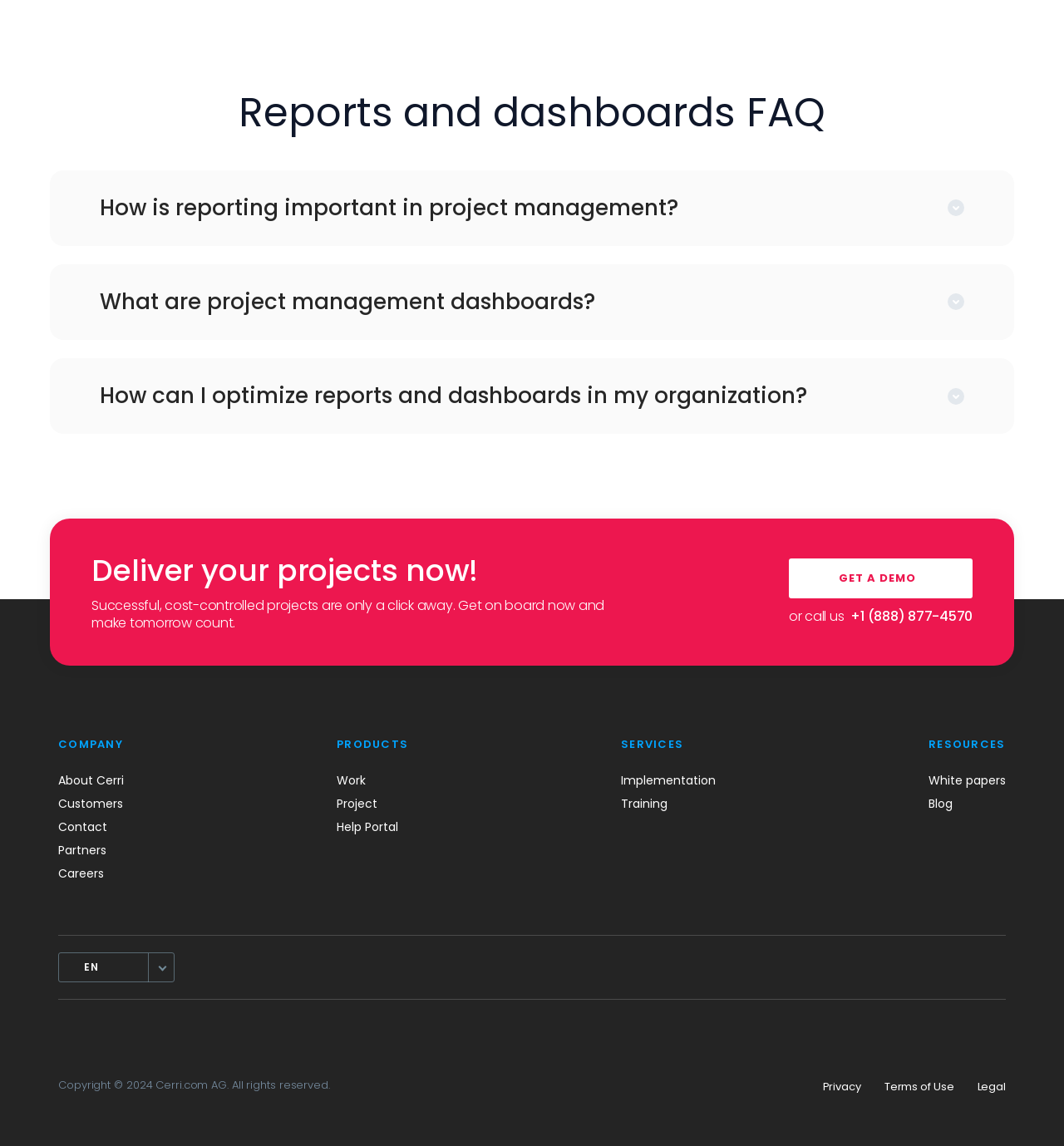Provide the bounding box coordinates for the specified HTML element described in this description: "GET A DEMO". The coordinates should be four float numbers ranging from 0 to 1, in the format [left, top, right, bottom].

[0.741, 0.487, 0.914, 0.522]